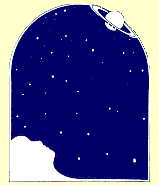Please analyze the image and give a detailed answer to the question:
What is the dominant color of the background?

The image features a stylized representation of a night sky, and the surrounding area is filled with a field of stars on a dark blue canvas, which suggests that the dominant color of the background is dark blue.